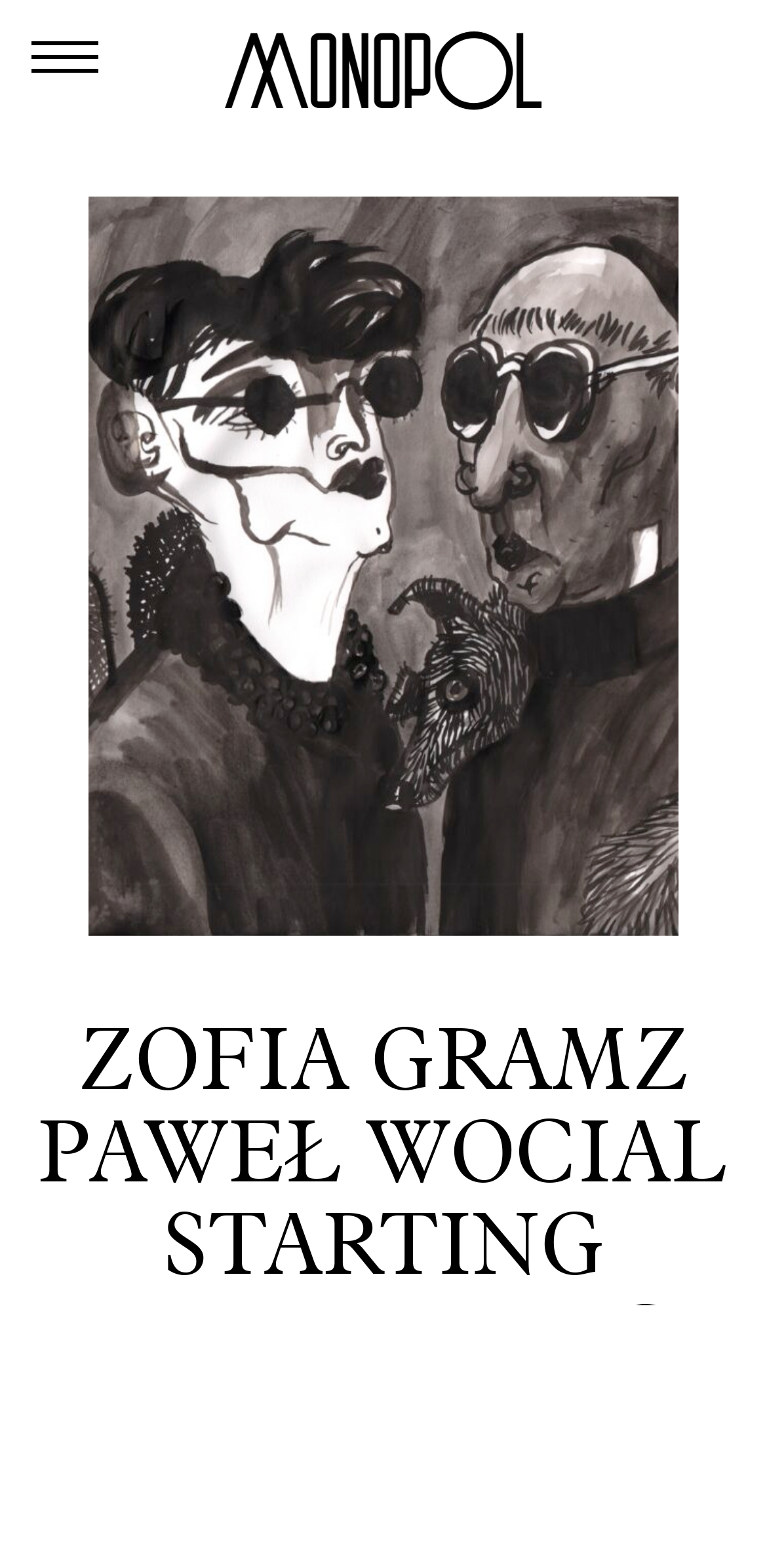Generate a detailed explanation of the webpage's features and information.

The webpage appears to be an art gallery webpage, specifically showcasing an exhibition titled "Starting Everything Anew Again" by artists Zofia Gramz and Paweł Wocial at Galeria Monopol. 

At the top of the page, there are two buttons positioned side by side, with the left button being slightly smaller than the right one. Below these buttons, there is a prominent link that spans across the majority of the page's width, accompanied by a large image. 

The main title of the exhibition, "ZOFIA GRAMZ PAWEŁ WOCIAL STARTING EVERYTHING ANEW AGAIN", is displayed in a large font size, centered near the middle of the page. 

Towards the bottom of the page, there is a section that provides information about the website's cookie policy. This section contains a paragraph of text explaining the use of cookies in accordance with the Privacy Policy. Below this text, there is an "Accept" button.